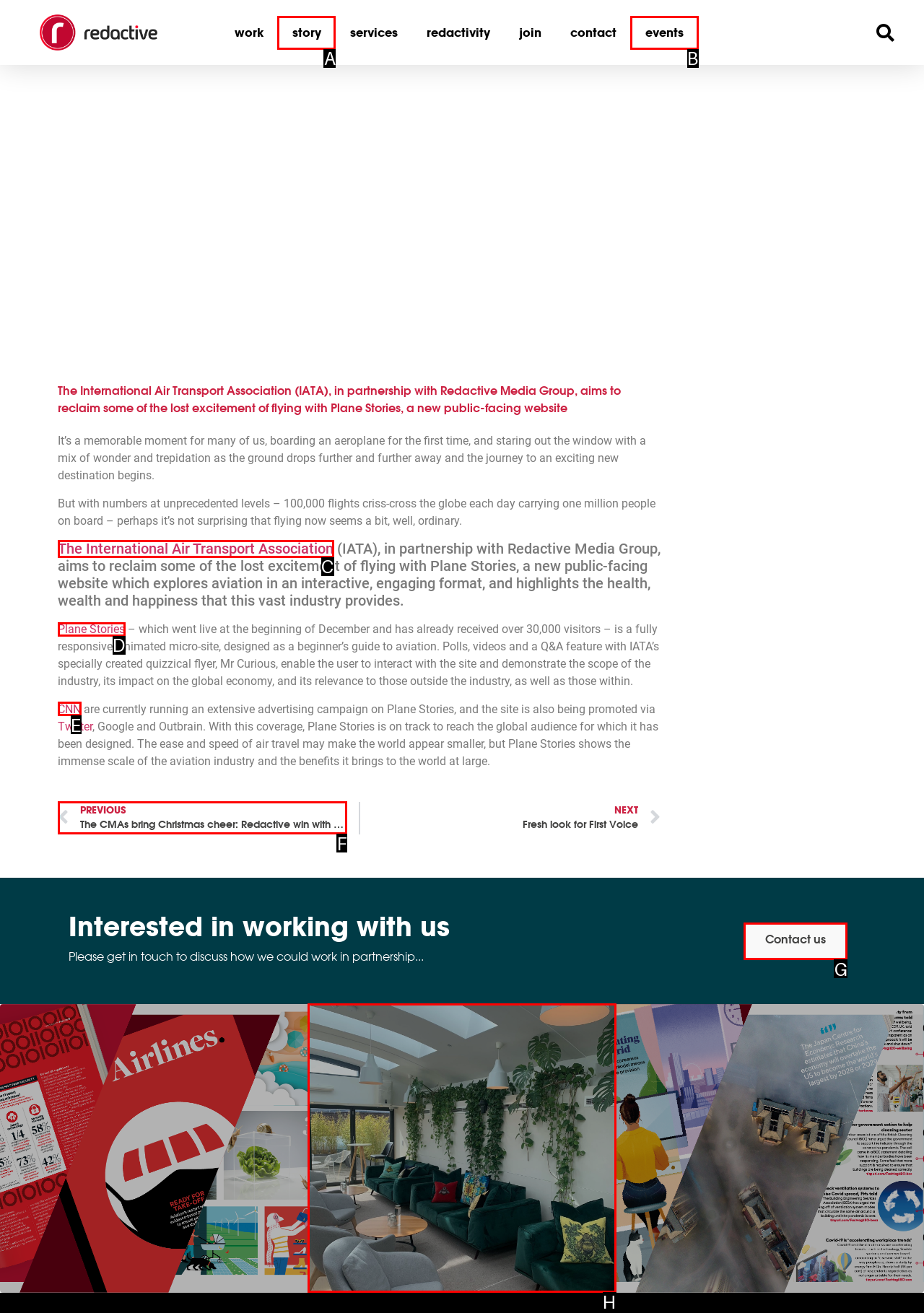Identify the correct lettered option to click in order to perform this task: Click on About us. Respond with the letter.

None